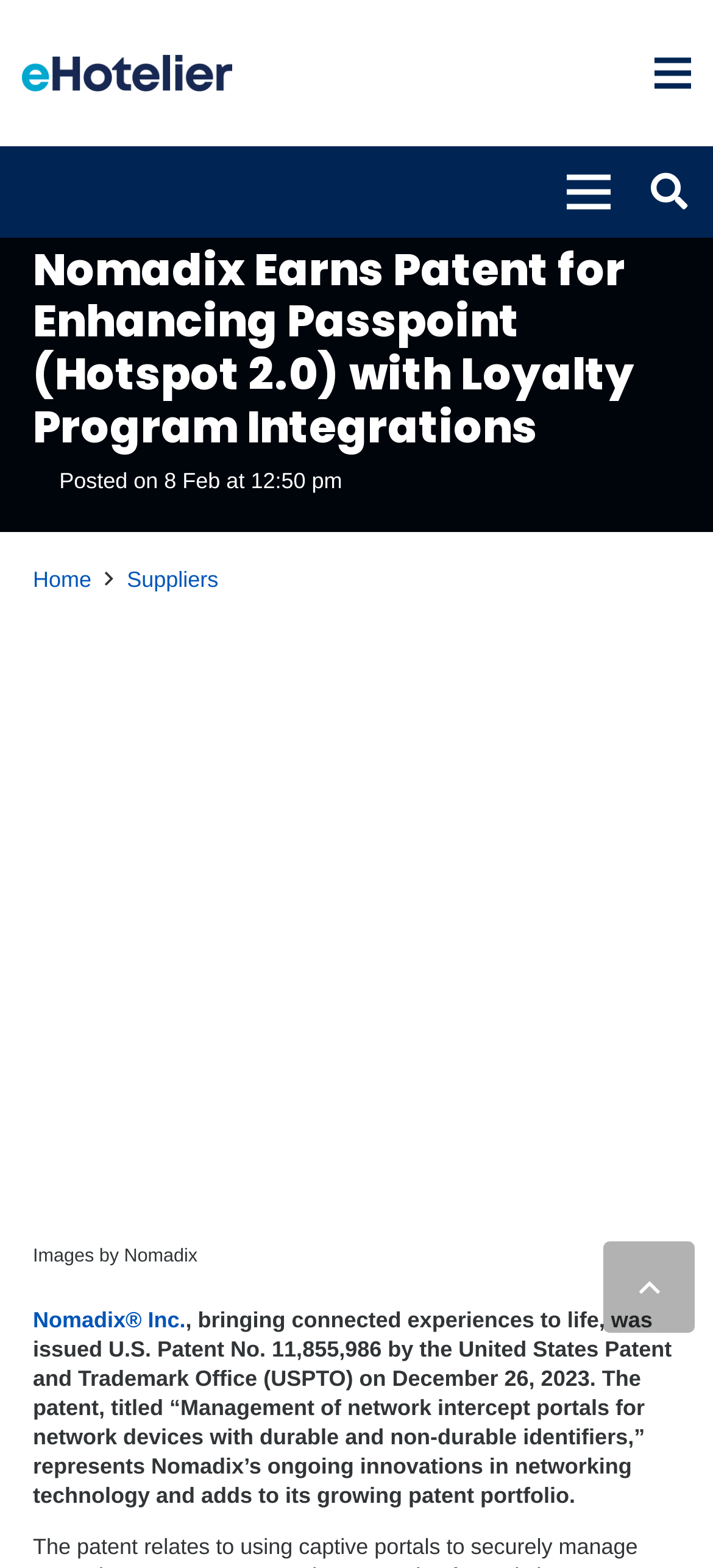Answer this question using a single word or a brief phrase:
What is the title of the patent?

Management of network intercept portals